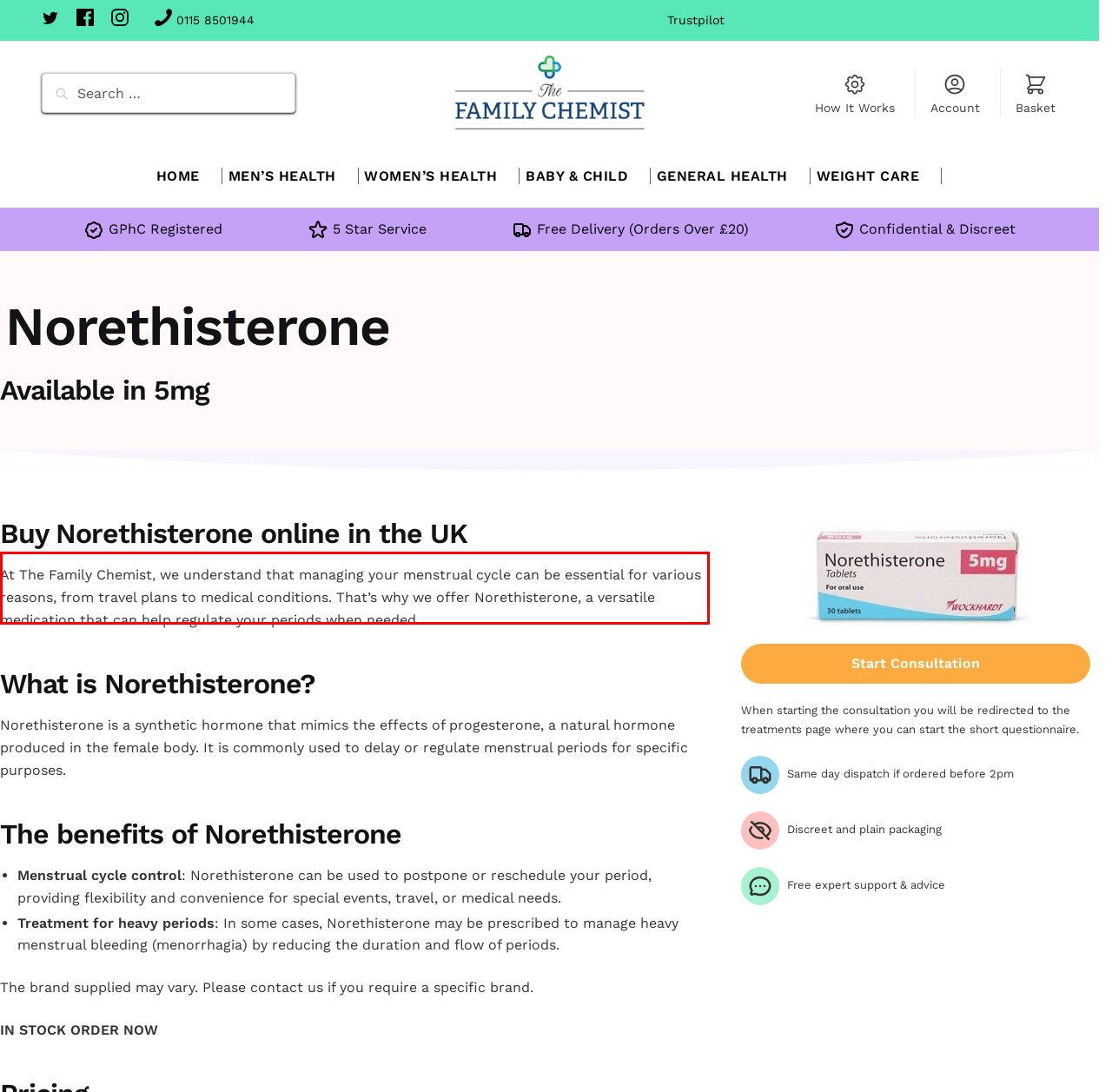Please identify the text within the red rectangular bounding box in the provided webpage screenshot.

At The Family Chemist, we understand that managing your menstrual cycle can be essential for various reasons, from travel plans to medical conditions. That’s why we offer Norethisterone, a versatile medication that can help regulate your periods when needed.